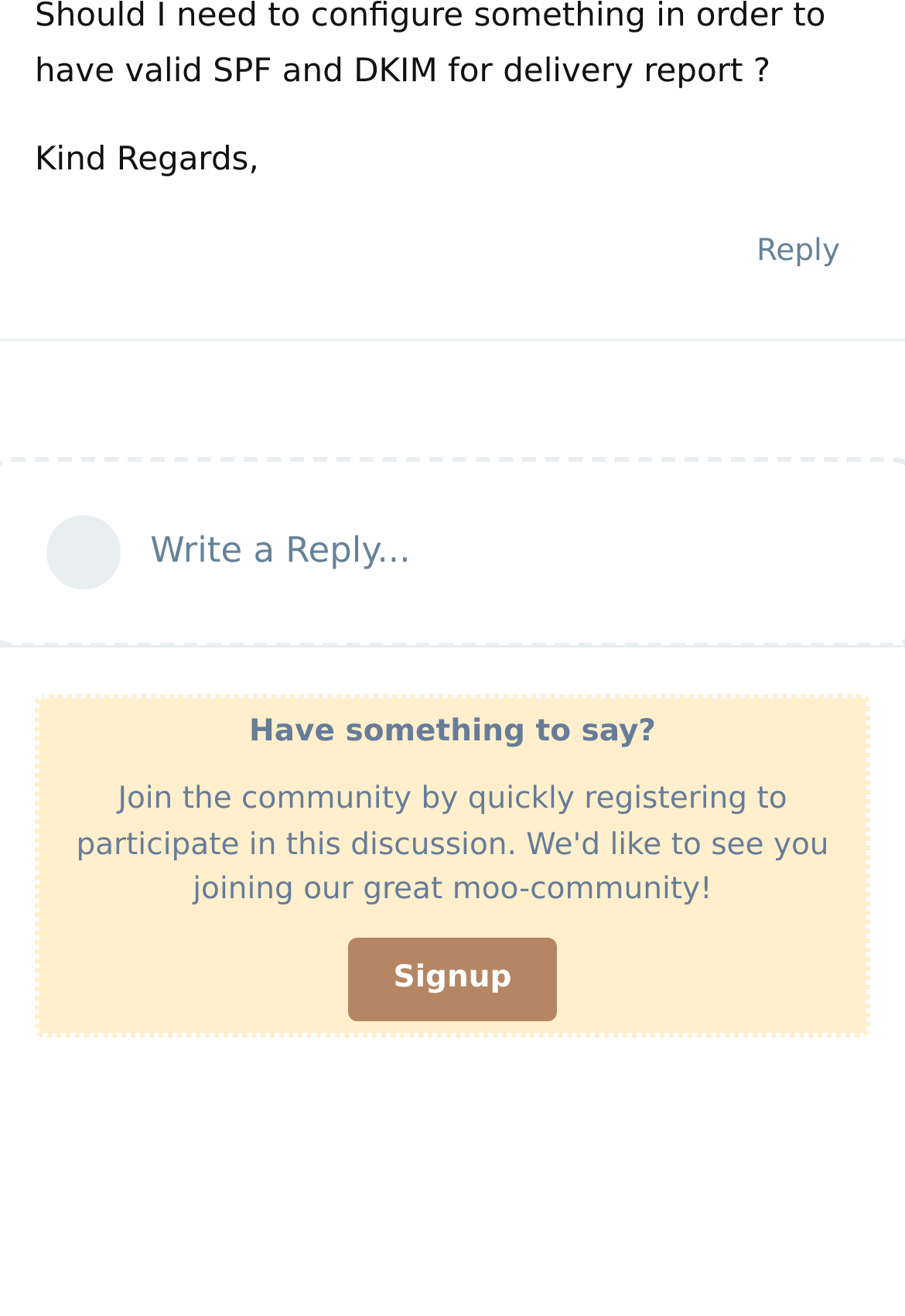Provide the bounding box coordinates of the HTML element described by the text: "Reply". The coordinates should be in the format [left, top, right, bottom] with values between 0 and 1.

[0.803, 0.16, 0.962, 0.224]